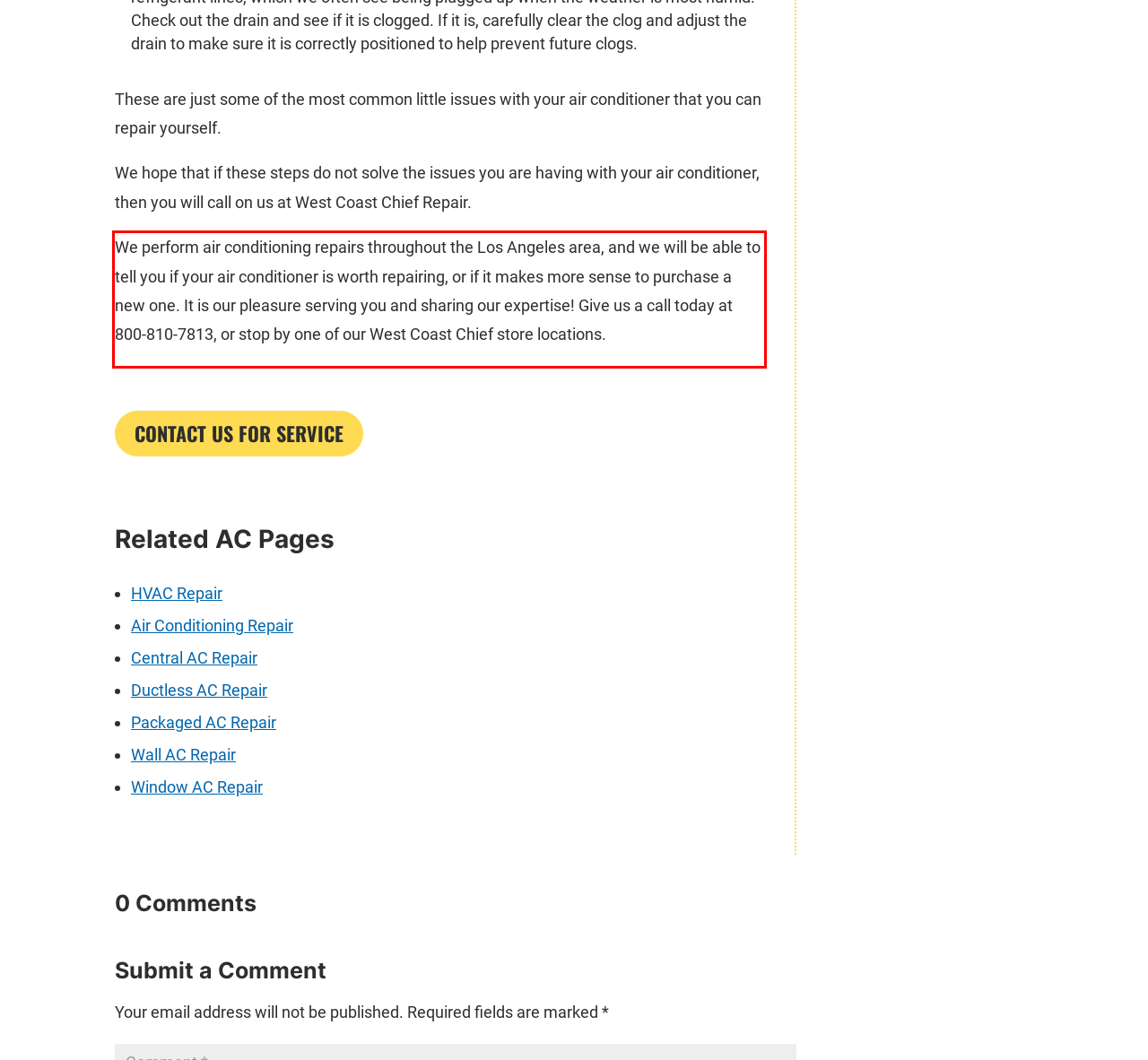You have a webpage screenshot with a red rectangle surrounding a UI element. Extract the text content from within this red bounding box.

We perform air conditioning repairs throughout the Los Angeles area, and we will be able to tell you if your air conditioner is worth repairing, or if it makes more sense to purchase a new one. It is our pleasure serving you and sharing our expertise! Give us a call today at 800-810-7813, or stop by one of our West Coast Chief store locations.